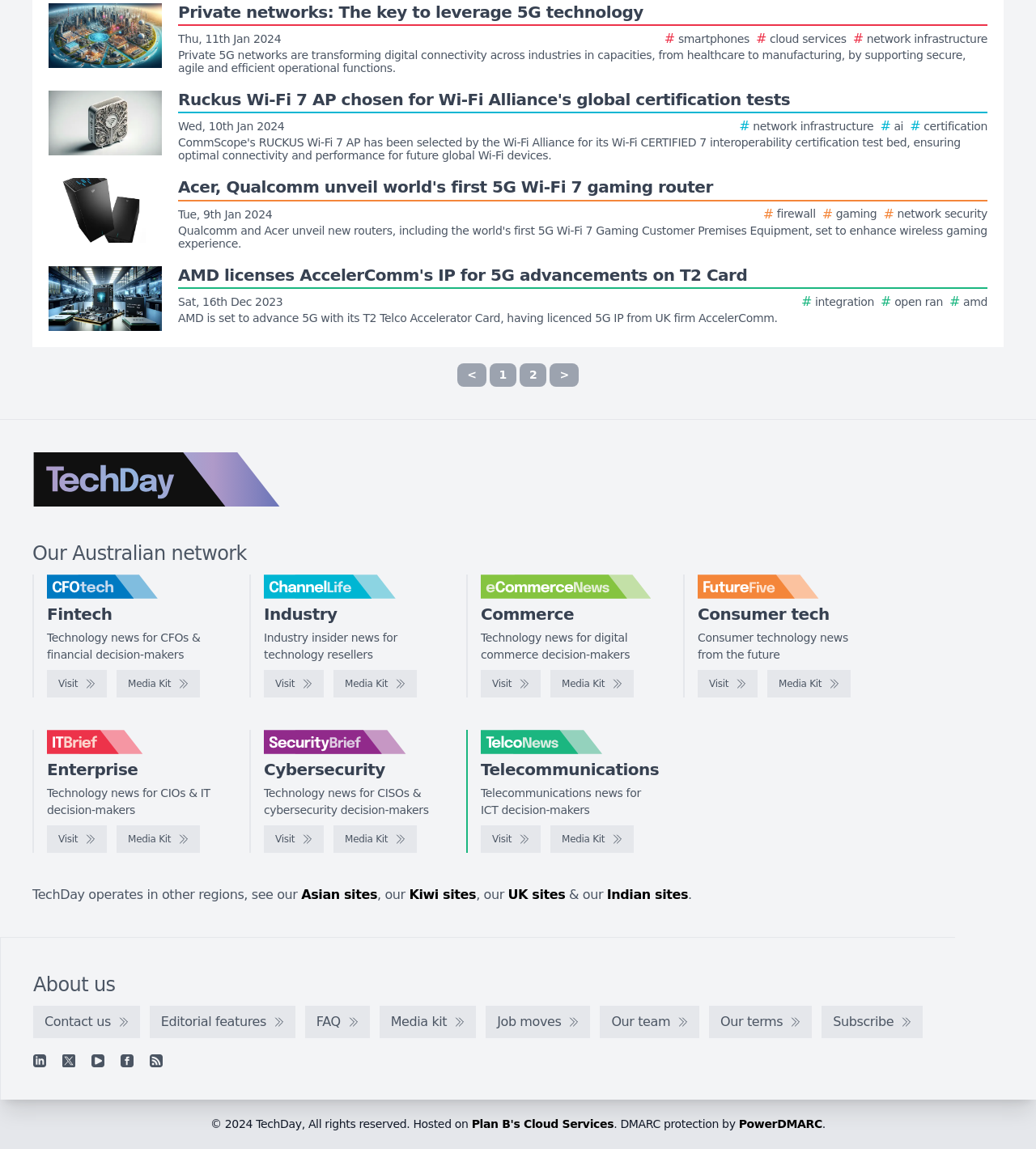What is the main topic of this webpage?
Answer with a single word or short phrase according to what you see in the image.

Technology news